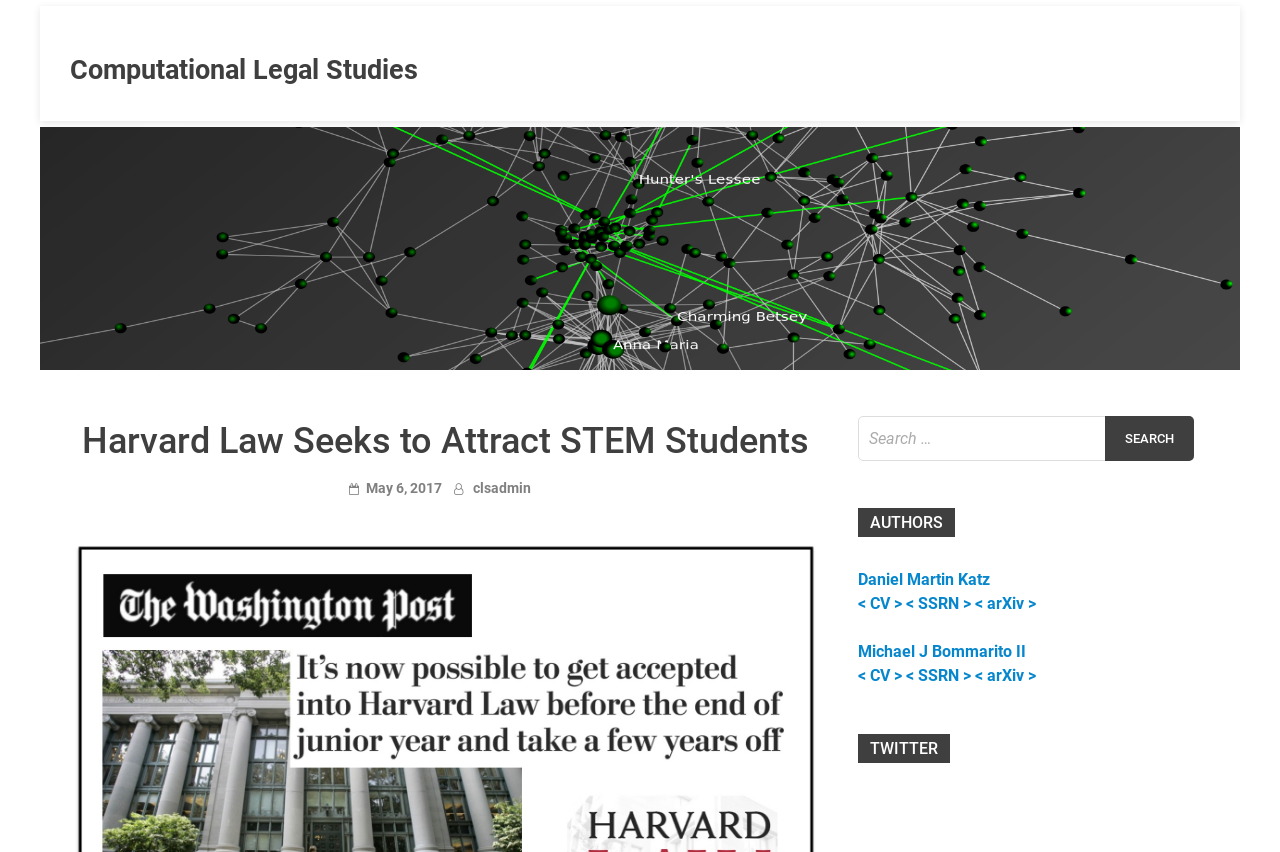Locate the bounding box coordinates of the area you need to click to fulfill this instruction: 'Search for something'. The coordinates must be in the form of four float numbers ranging from 0 to 1: [left, top, right, bottom].

[0.67, 0.489, 0.933, 0.541]